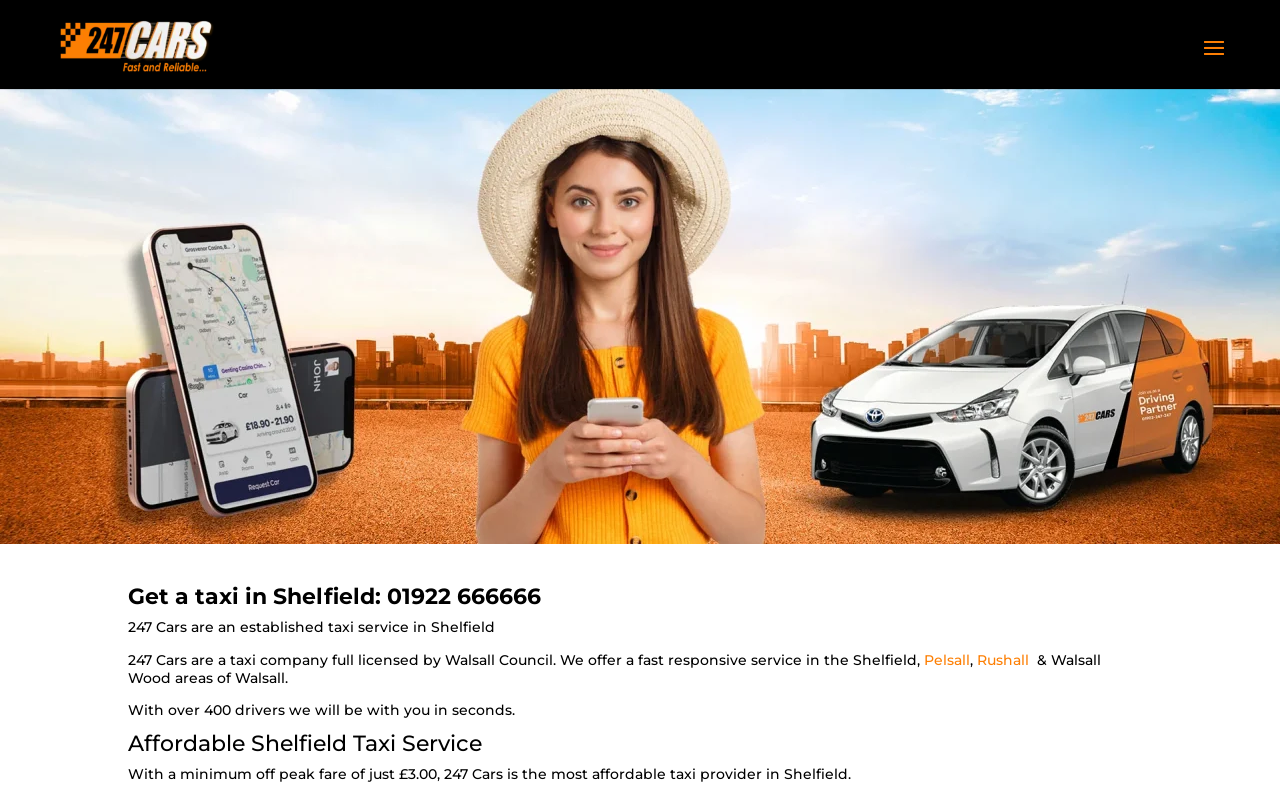How many drivers does 247 Cars have?
Provide a detailed and well-explained answer to the question.

I found the number of drivers by reading the text 'With over 400 drivers we will be with you in seconds.' which is located in the middle of the webpage.